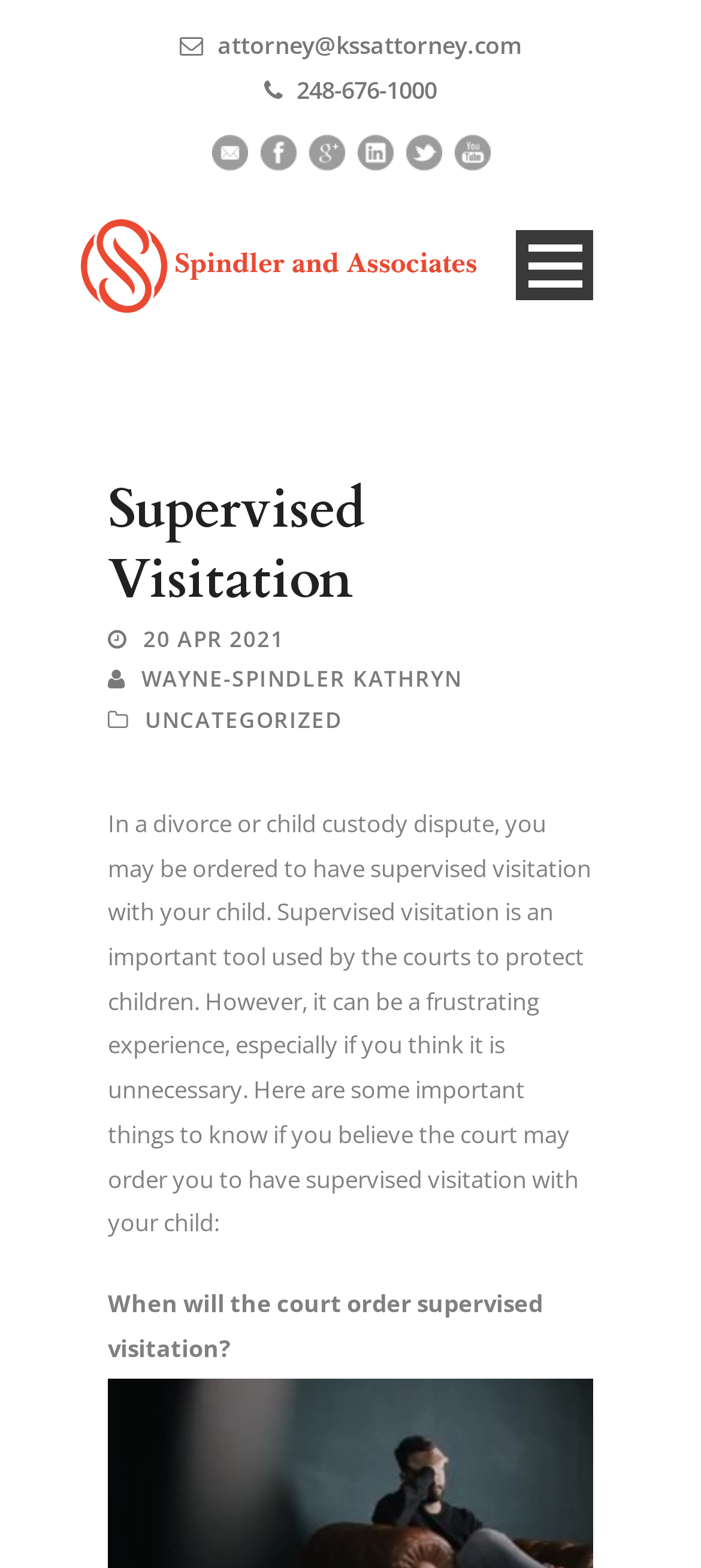Please identify the bounding box coordinates of the element that needs to be clicked to perform the following instruction: "Contact 'WAYNE-SPINDLER KATHRYN'".

[0.202, 0.424, 0.659, 0.443]